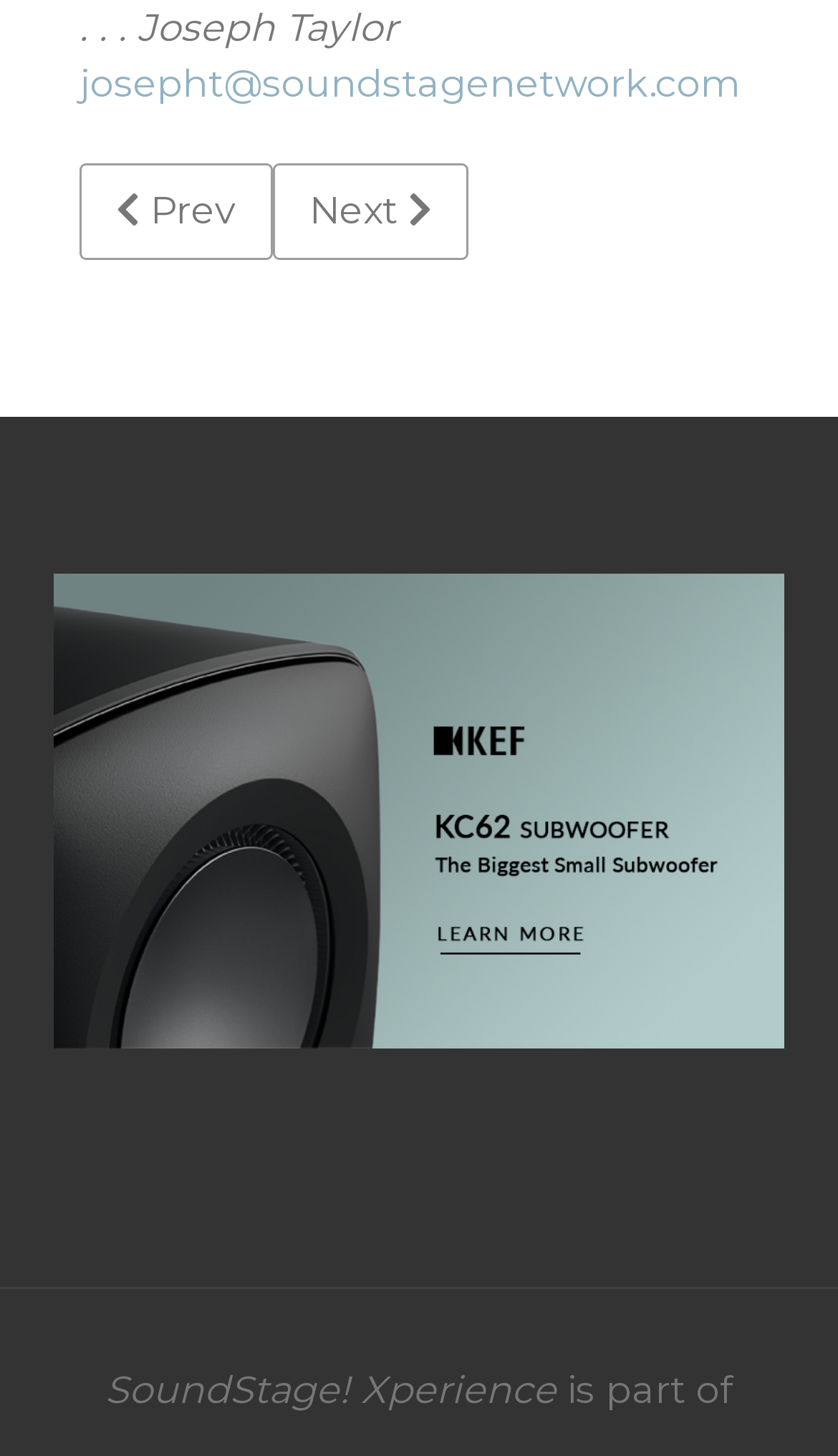What is the name of the product being reviewed?
By examining the image, provide a one-word or phrase answer.

KEF KC 62